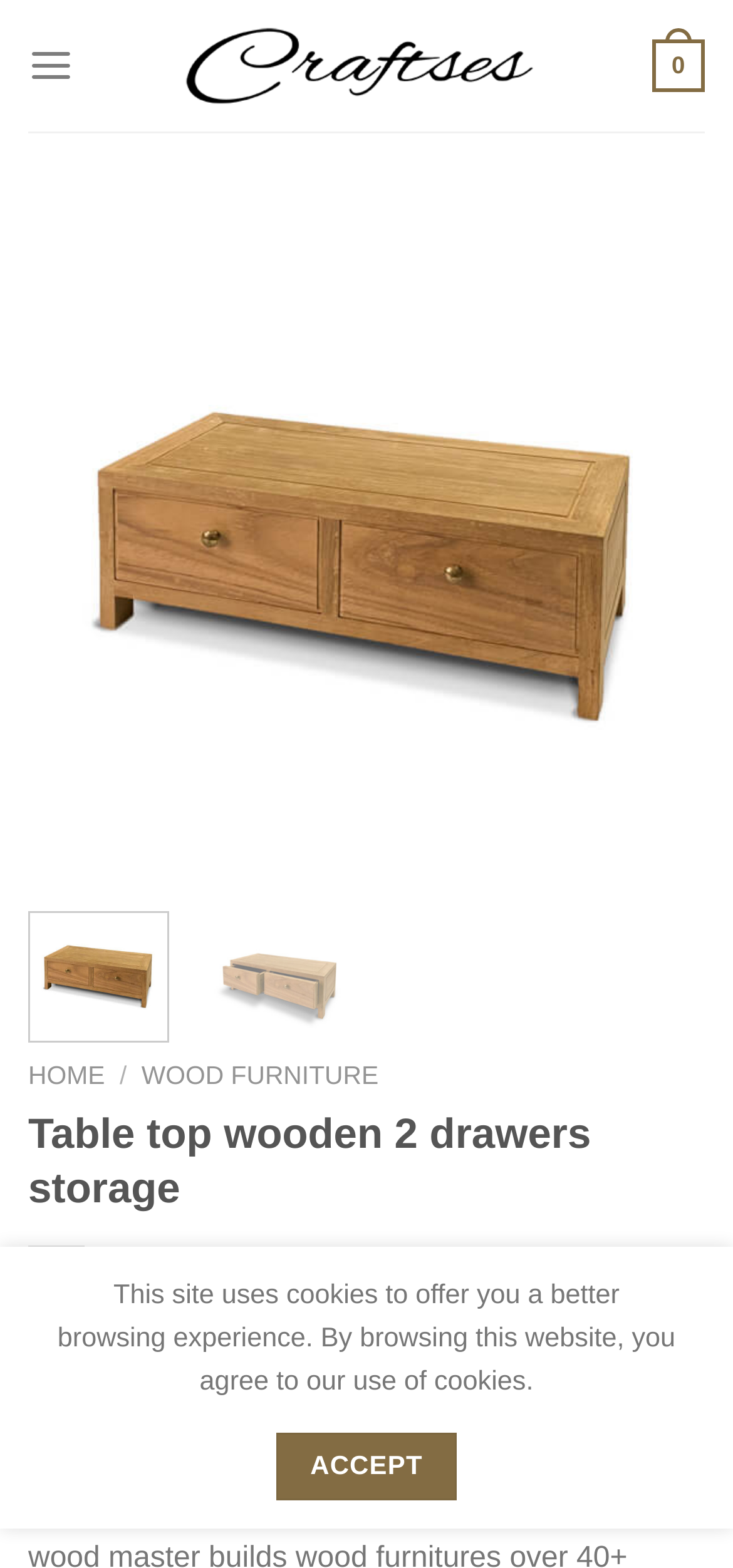Use the information in the screenshot to answer the question comprehensively: What is the material of the table top wooden 2 drawers storage?

I inferred the material of the product by looking at the text elements on the webpage. Specifically, I found the text 'Table top wooden 2 drawers storage artisan in Hong Kong' which suggests that the product is made of wood, and the meta description also mentions 'teak wood'.